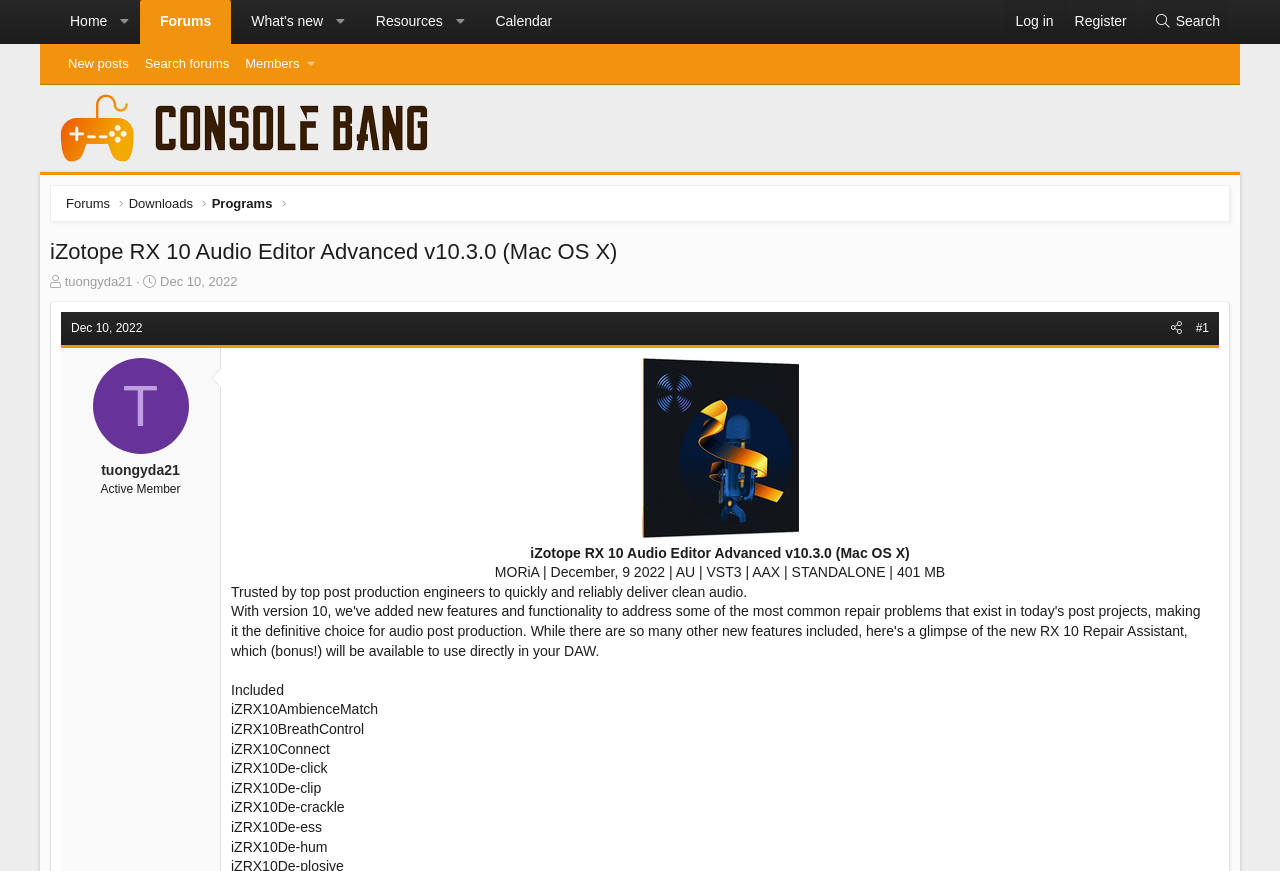Identify the bounding box coordinates of the region that should be clicked to execute the following instruction: "Toggle the 'Toggle expanded' button".

[0.086, 0.0, 0.109, 0.05]